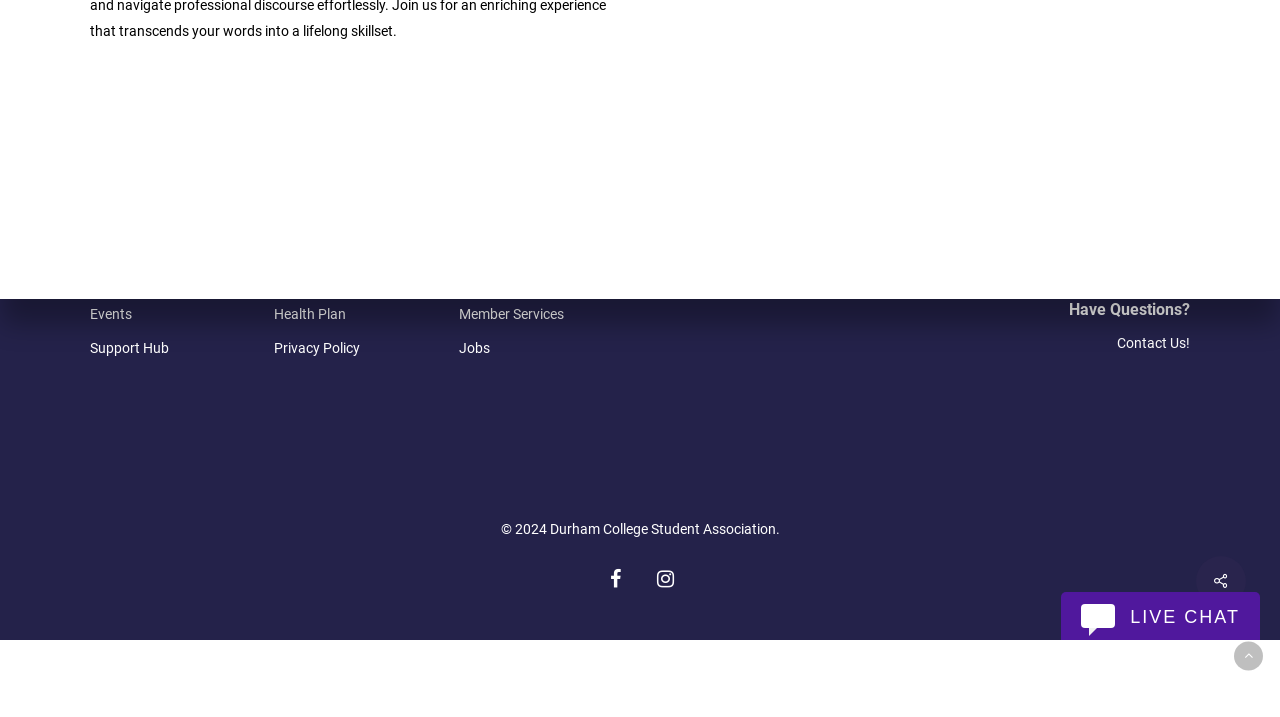Locate the bounding box for the described UI element: "Support Hub". Ensure the coordinates are four float numbers between 0 and 1, formatted as [left, top, right, bottom].

[0.07, 0.474, 0.132, 0.497]